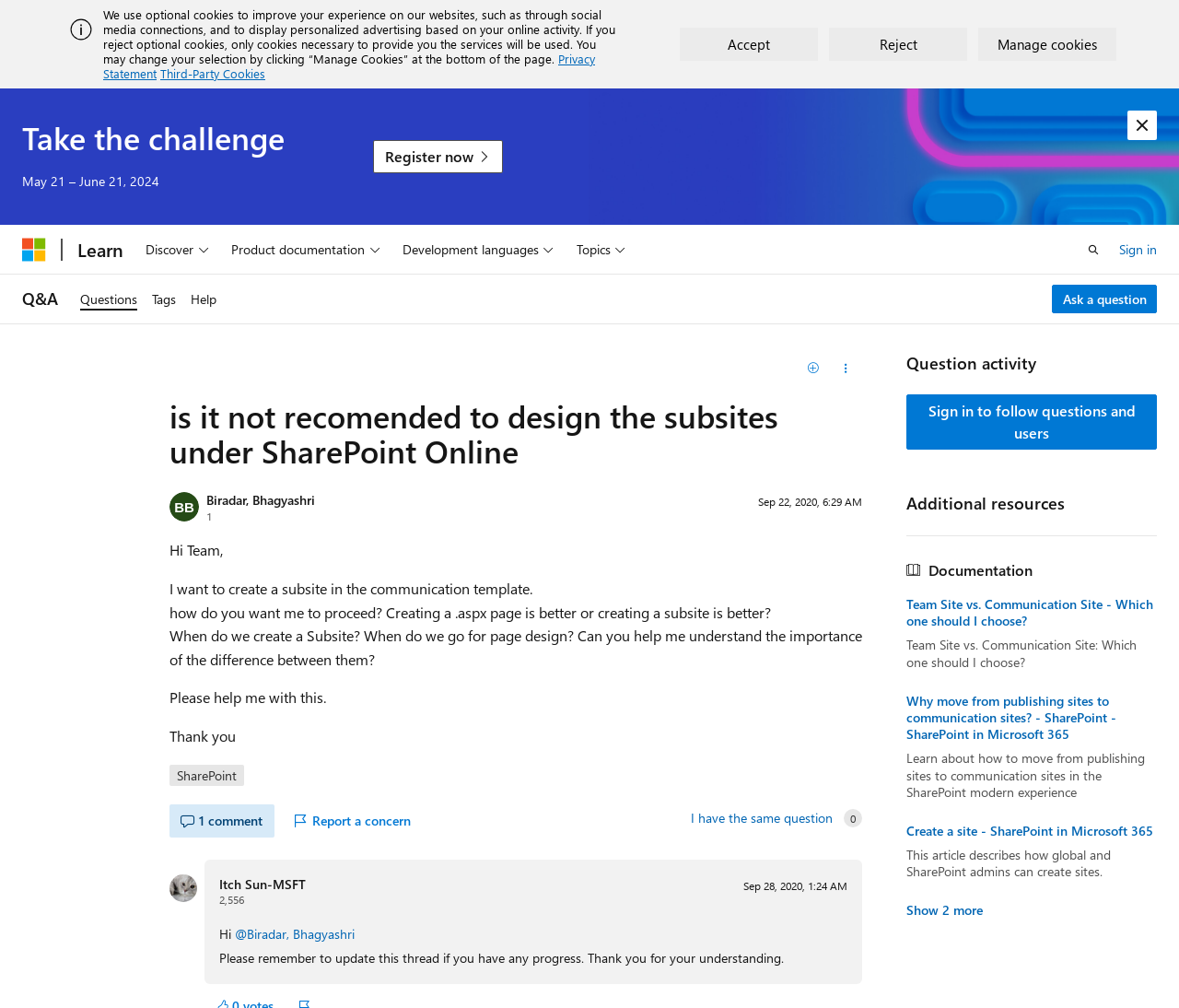Provide the bounding box coordinates of the section that needs to be clicked to accomplish the following instruction: "Dismiss alert."

[0.956, 0.11, 0.981, 0.139]